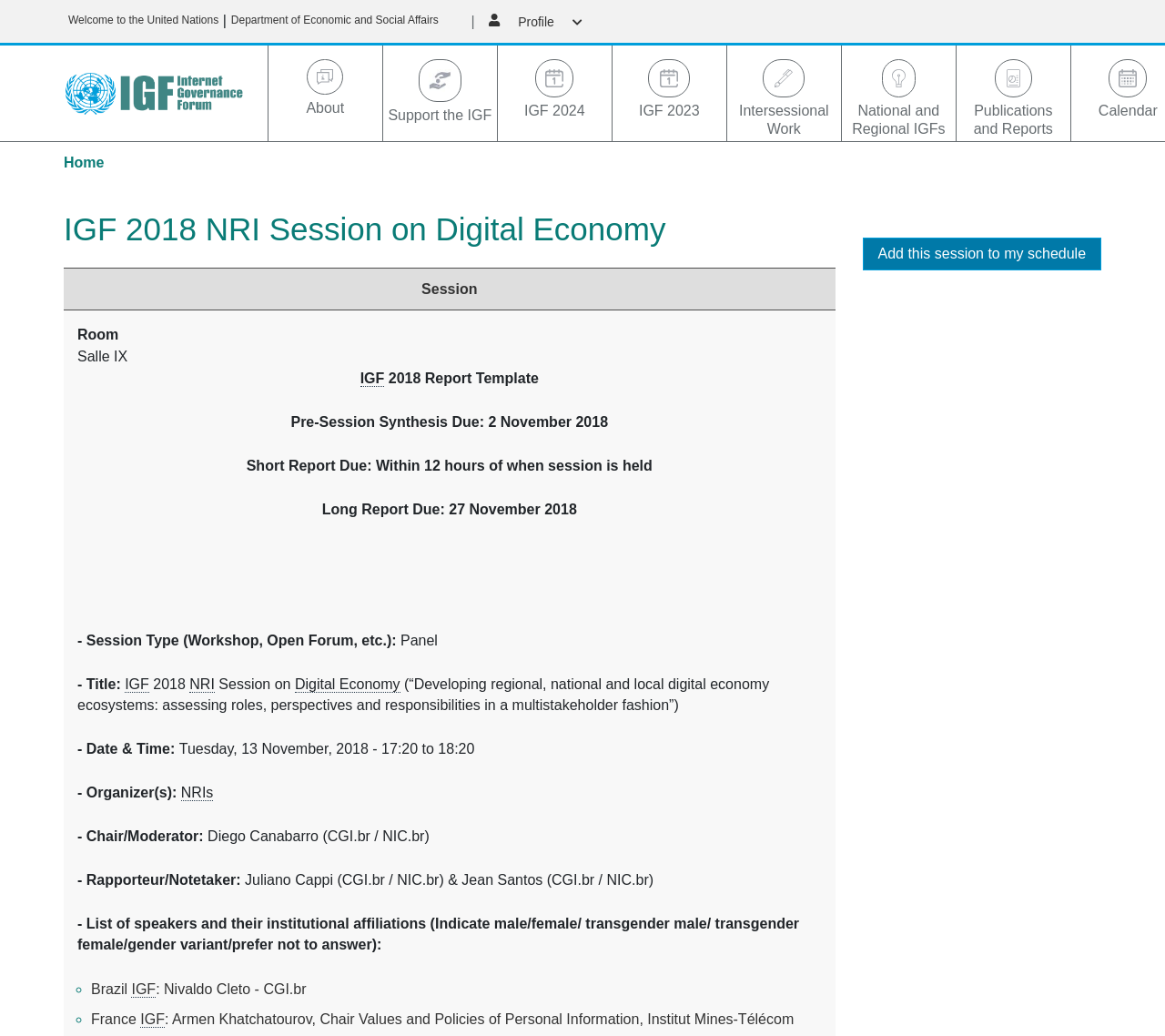Provide the bounding box coordinates of the section that needs to be clicked to accomplish the following instruction: "View the 'IGF 2018 NRI Session on Digital Economy' details."

[0.055, 0.201, 0.717, 0.241]